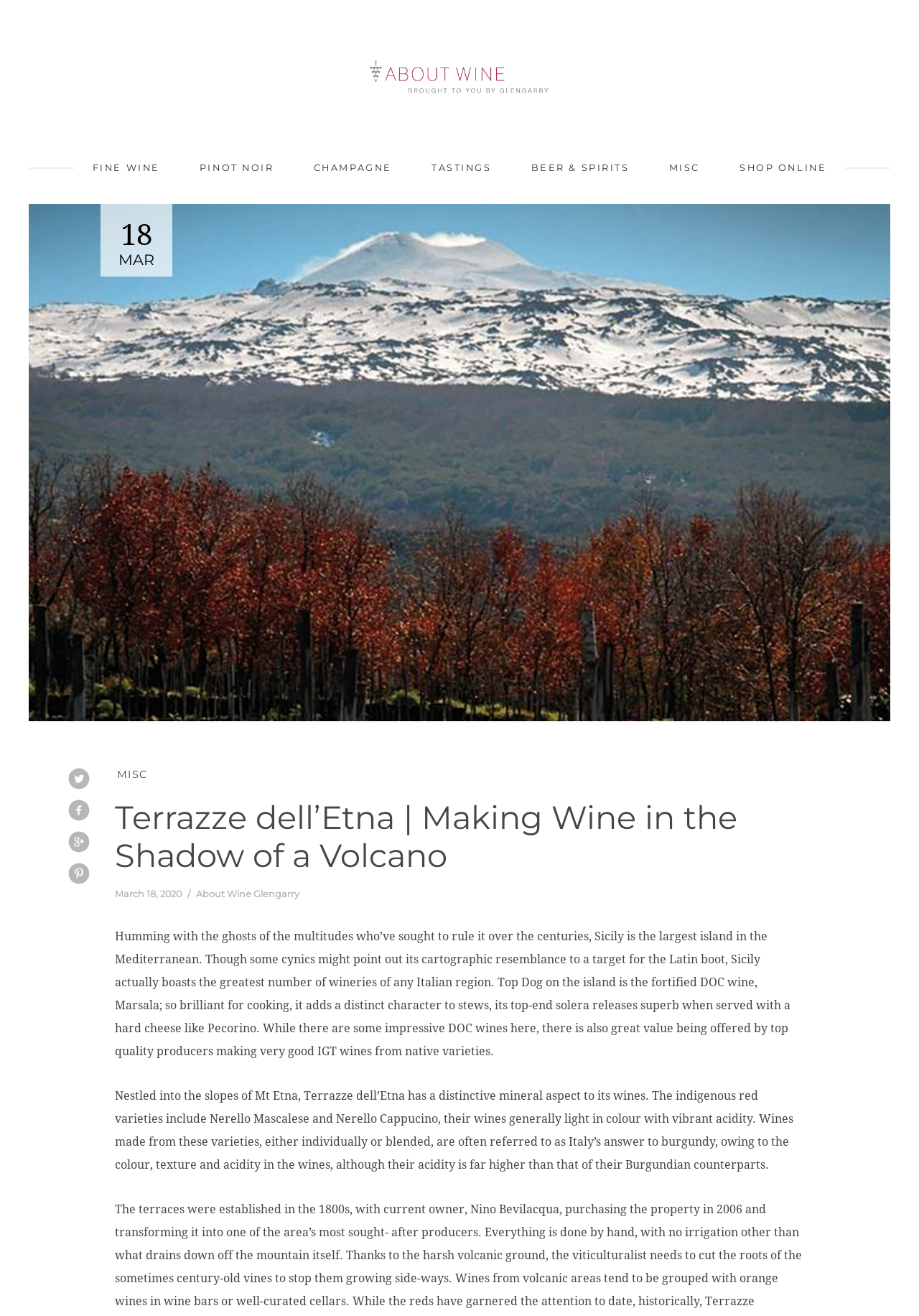Determine the coordinates of the bounding box that should be clicked to complete the instruction: "Click on TASTINGS". The coordinates should be represented by four float numbers between 0 and 1: [left, top, right, bottom].

[0.45, 0.116, 0.555, 0.138]